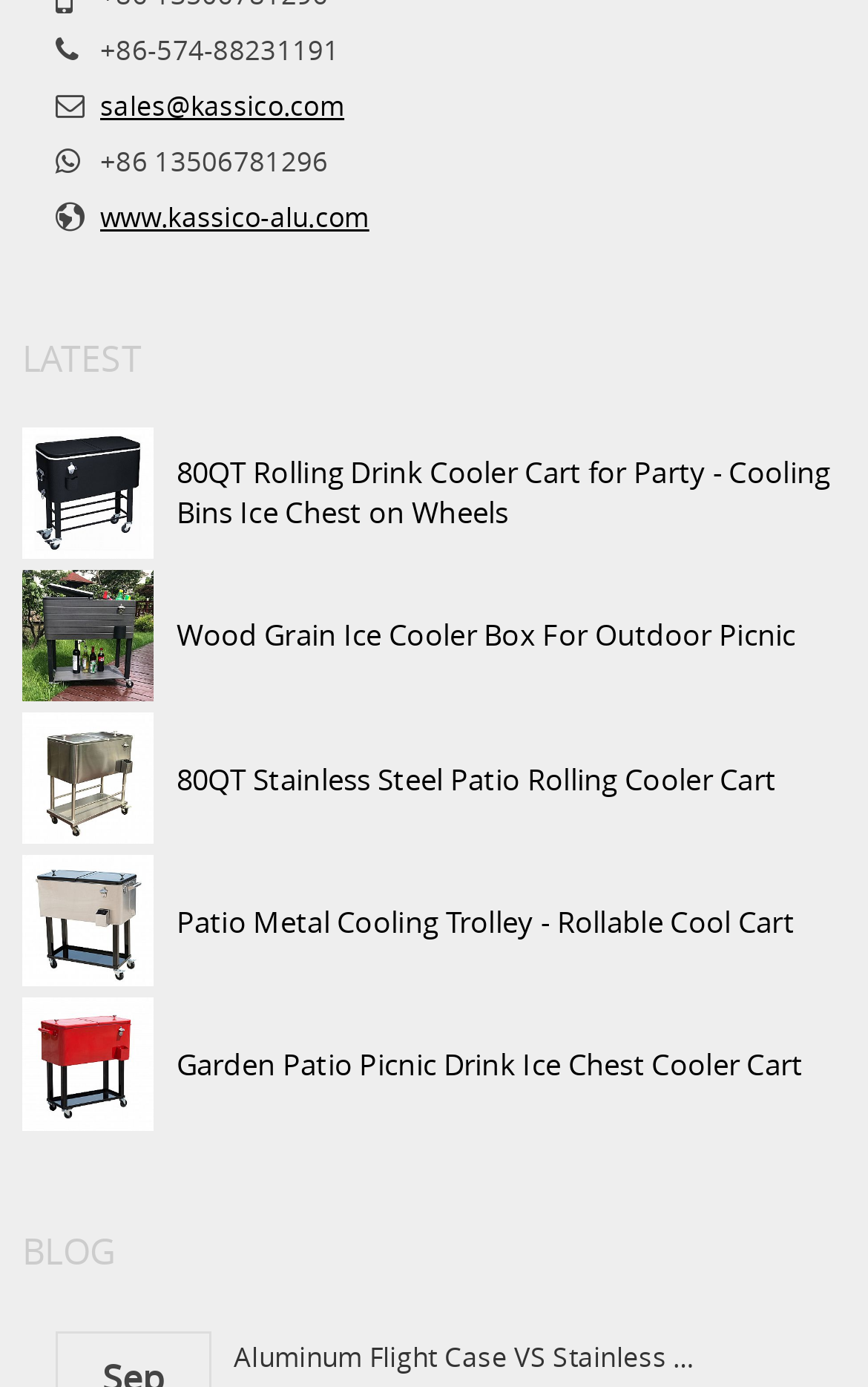Locate the bounding box coordinates of the element that needs to be clicked to carry out the instruction: "check the 80QT Rolling Drink Cooler Cart for Party". The coordinates should be given as four float numbers ranging from 0 to 1, i.e., [left, top, right, bottom].

[0.026, 0.308, 0.177, 0.403]